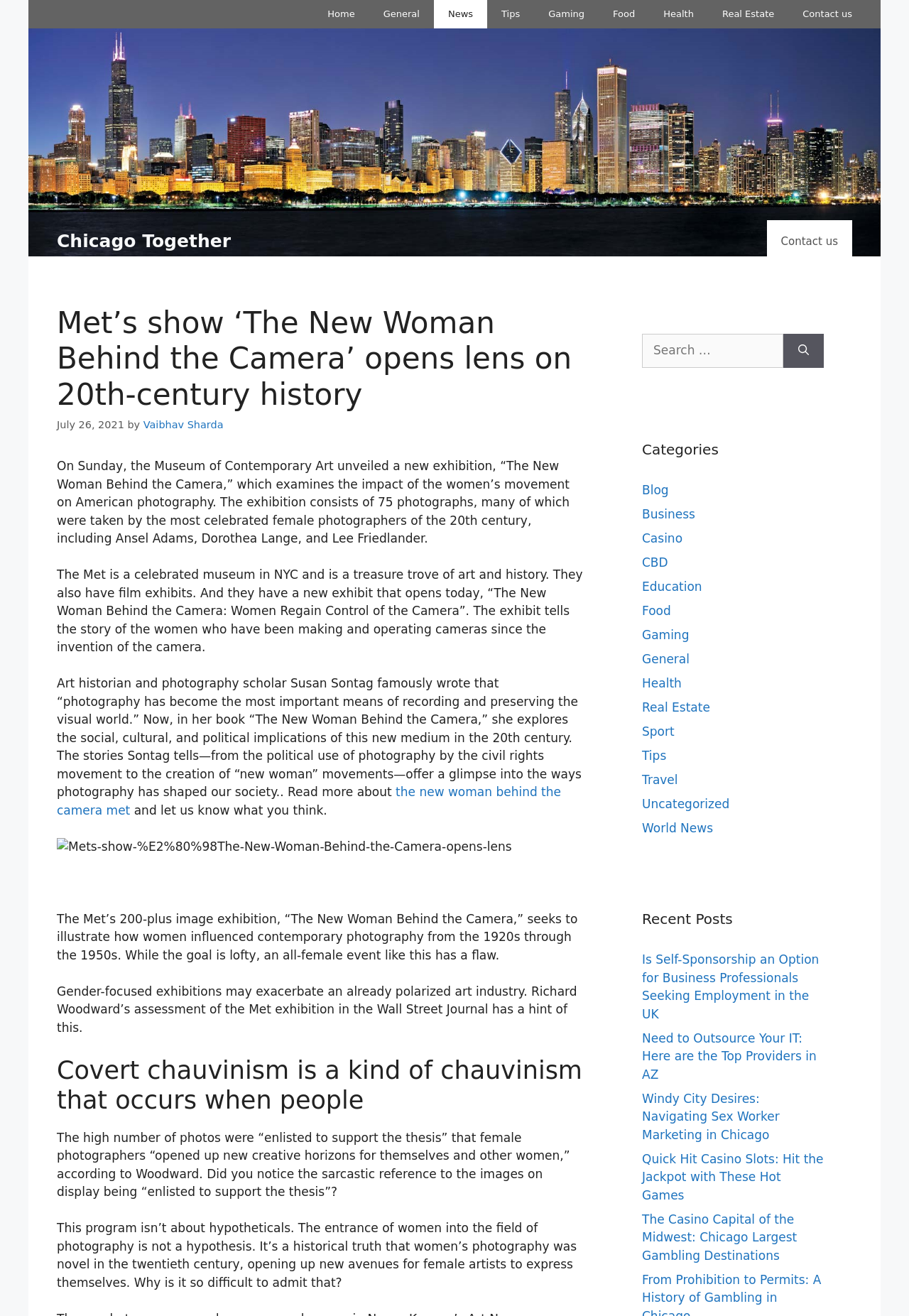Please specify the bounding box coordinates of the region to click in order to perform the following instruction: "View the 'Categories'".

[0.706, 0.333, 0.906, 0.349]